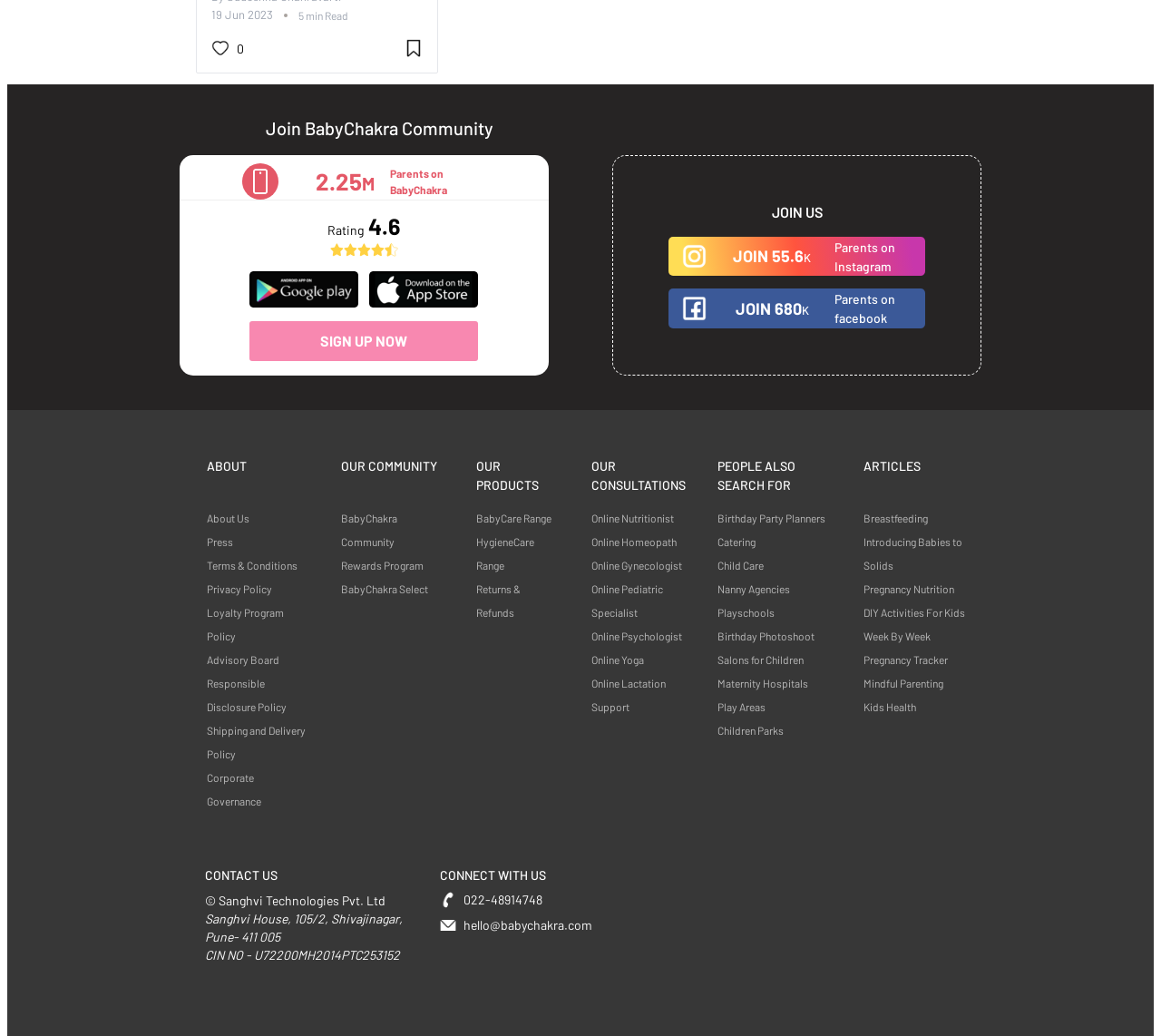What is the name of the company that owns BabyChakra?
Using the image, provide a detailed and thorough answer to the question.

The webpage mentions the company name 'Sanghvi Technologies Pvt. Ltd' at the bottom, indicating that it is the owner of the BabyChakra brand and service.